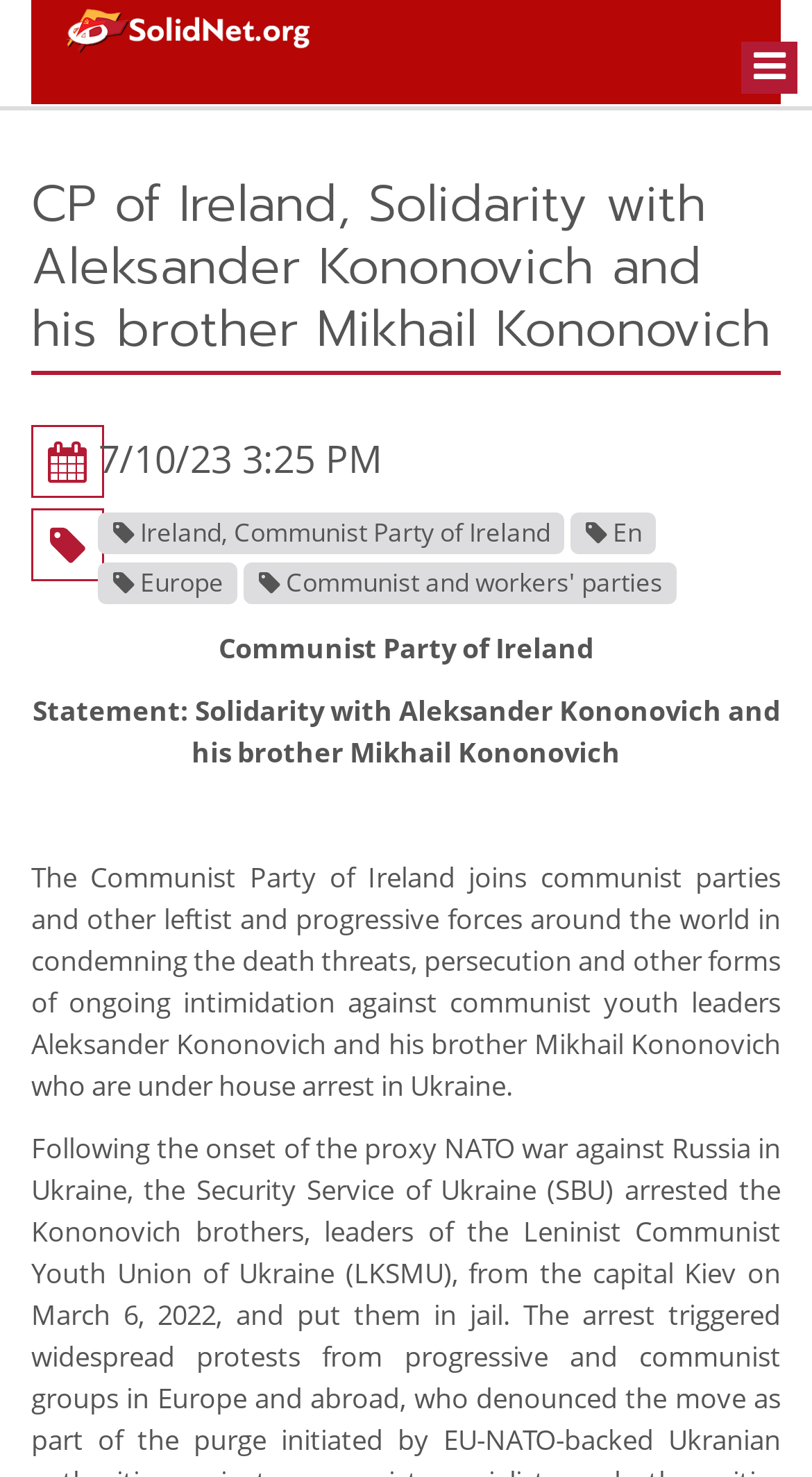What is the region mentioned in the webpage?
Give a single word or phrase answer based on the content of the image.

Europe